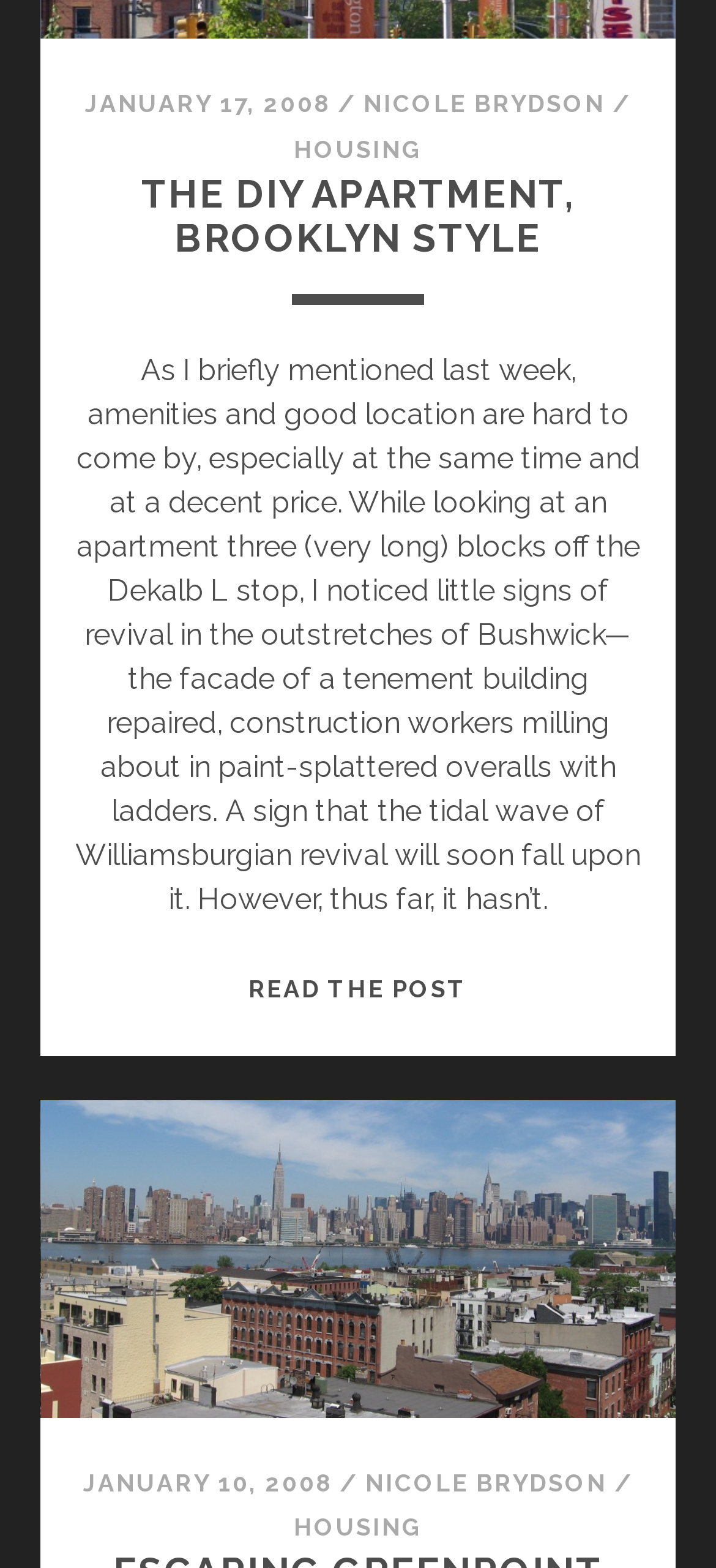Identify the bounding box for the UI element described as: "Nicole Brydson". The coordinates should be four float numbers between 0 and 1, i.e., [left, top, right, bottom].

[0.51, 0.937, 0.848, 0.955]